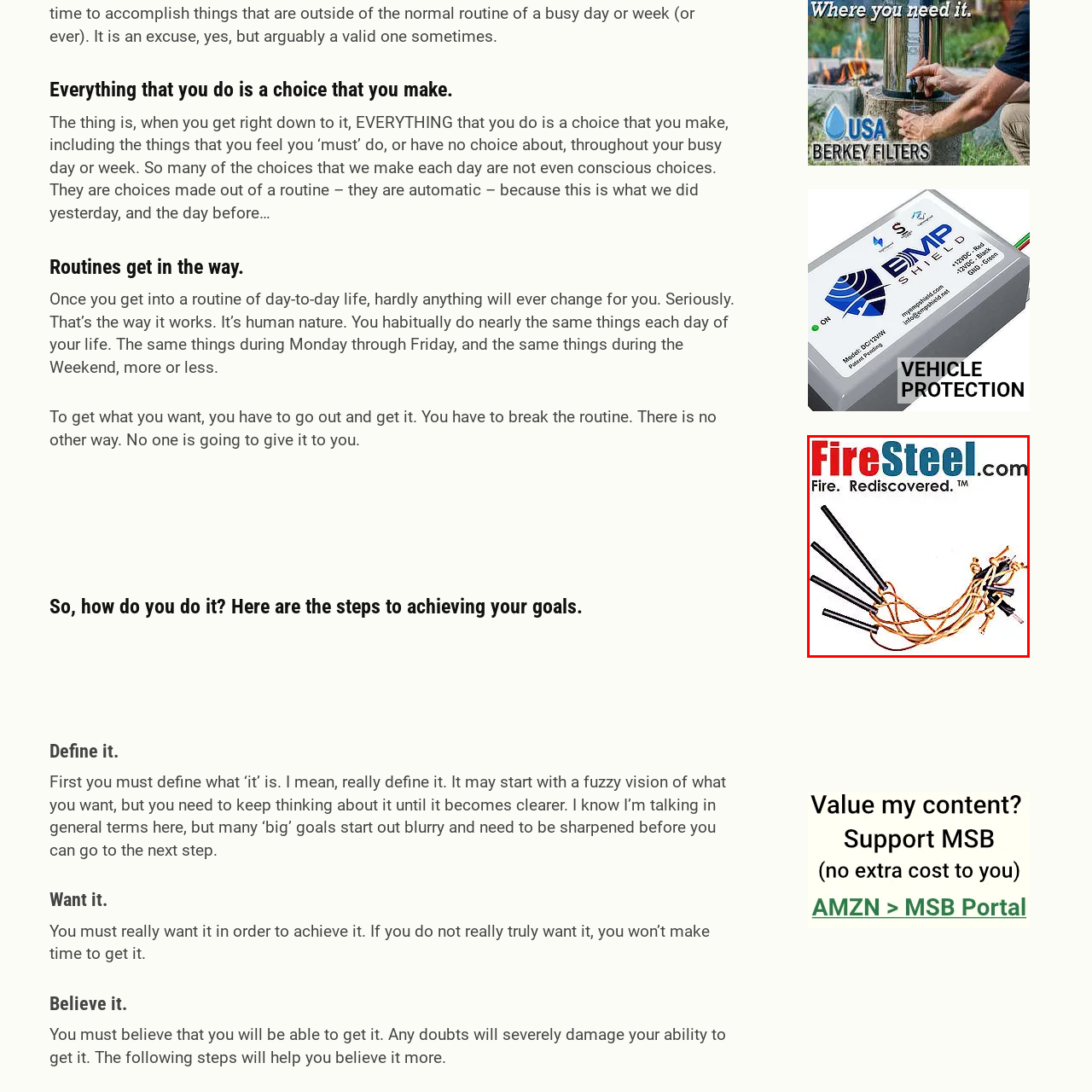What is the focus of FireSteel.com?
Examine the image inside the red bounding box and give an in-depth answer to the question, using the visual evidence provided.

The tagline 'Fire. Rediscovered.' highlights a focus on innovative fire-starting solutions, which implies that the company is committed to providing unique and effective ways to start fires.